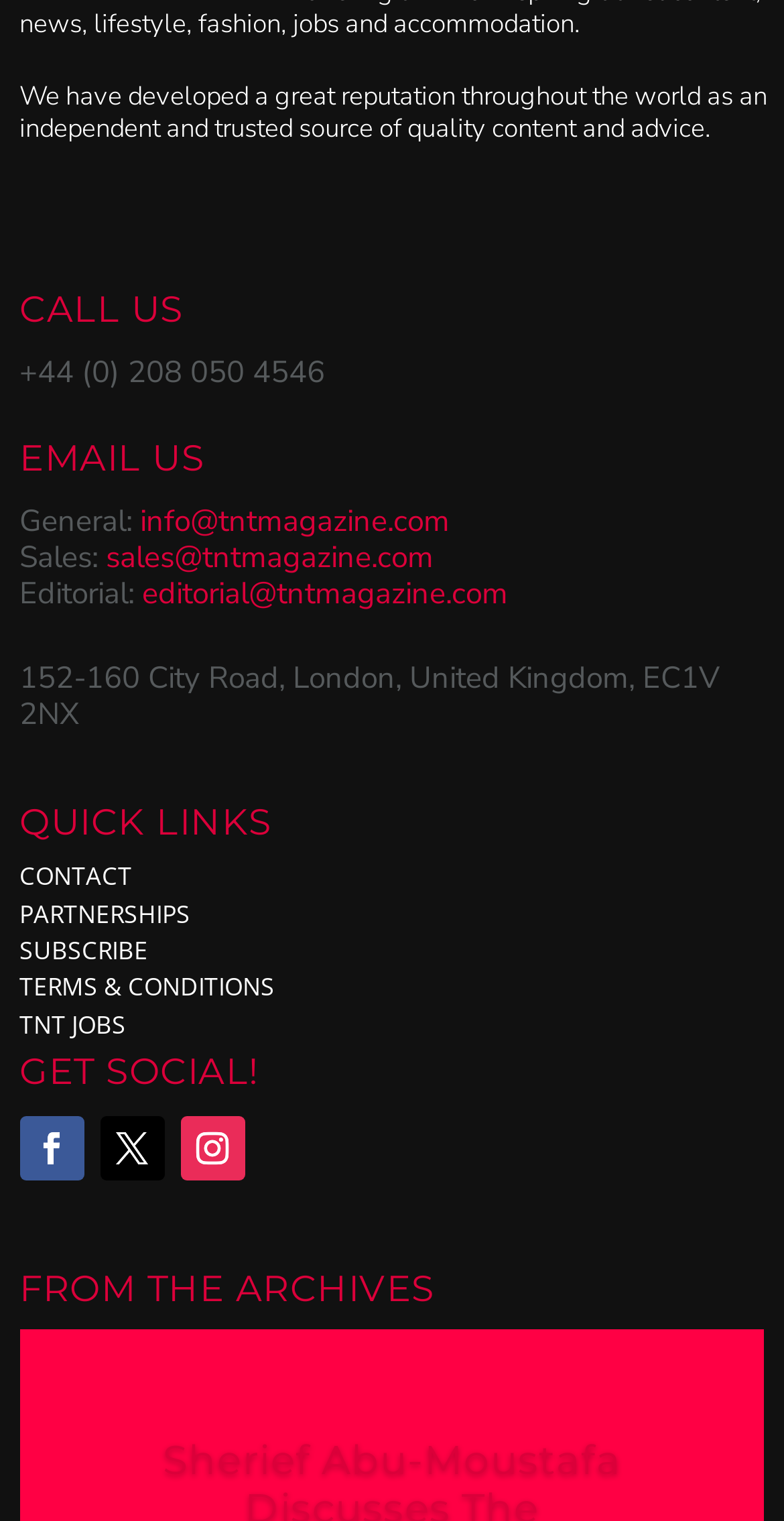What is the name of the section that contains archived content?
Answer the question with a single word or phrase by looking at the picture.

FROM THE ARCHIVES